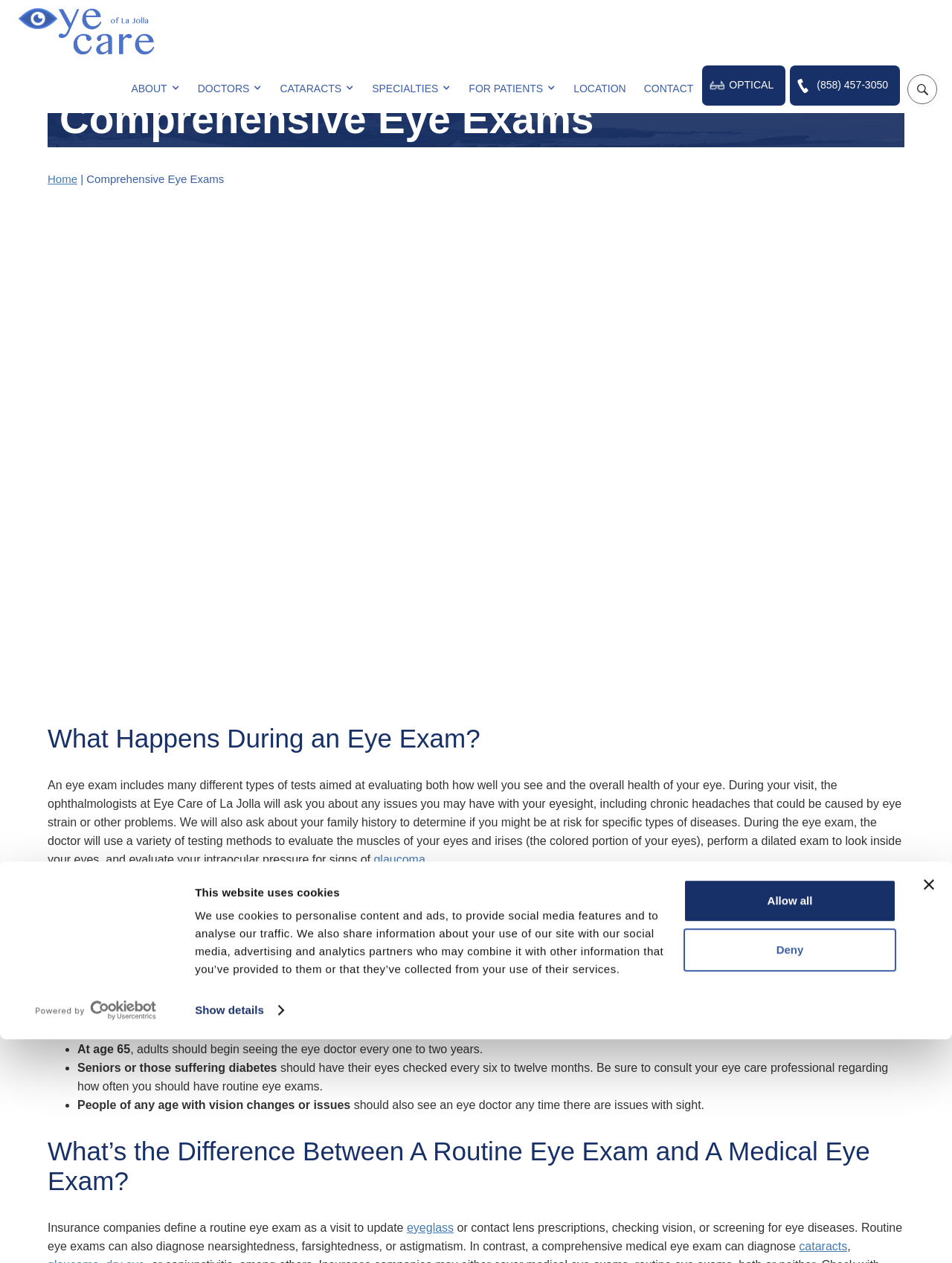Review the image closely and give a comprehensive answer to the question: What is the phone number to contact the eye care center?

I found the answer by looking at the link at the top right corner of the webpage, which displays the phone number to contact the eye care center.